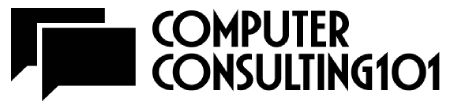Break down the image and provide a full description, noting any significant aspects.

The image features the logo of "Computer Consulting 101," a professional service aimed at providing expert advice and solutions in the field of computer consulting. The design is characterized by a modern aesthetic, incorporating stylized elements that symbolize communication and technology, reflecting the brand's focus on digital solutions. The name "COMPUTER CONSULTING 101" is prominently displayed in bold lettering, enhancing visibility and brand recognition. This logo serves as a visual anchor for the website, reinforcing the company's professional identity and commitment to quality service in the technology consulting industry.